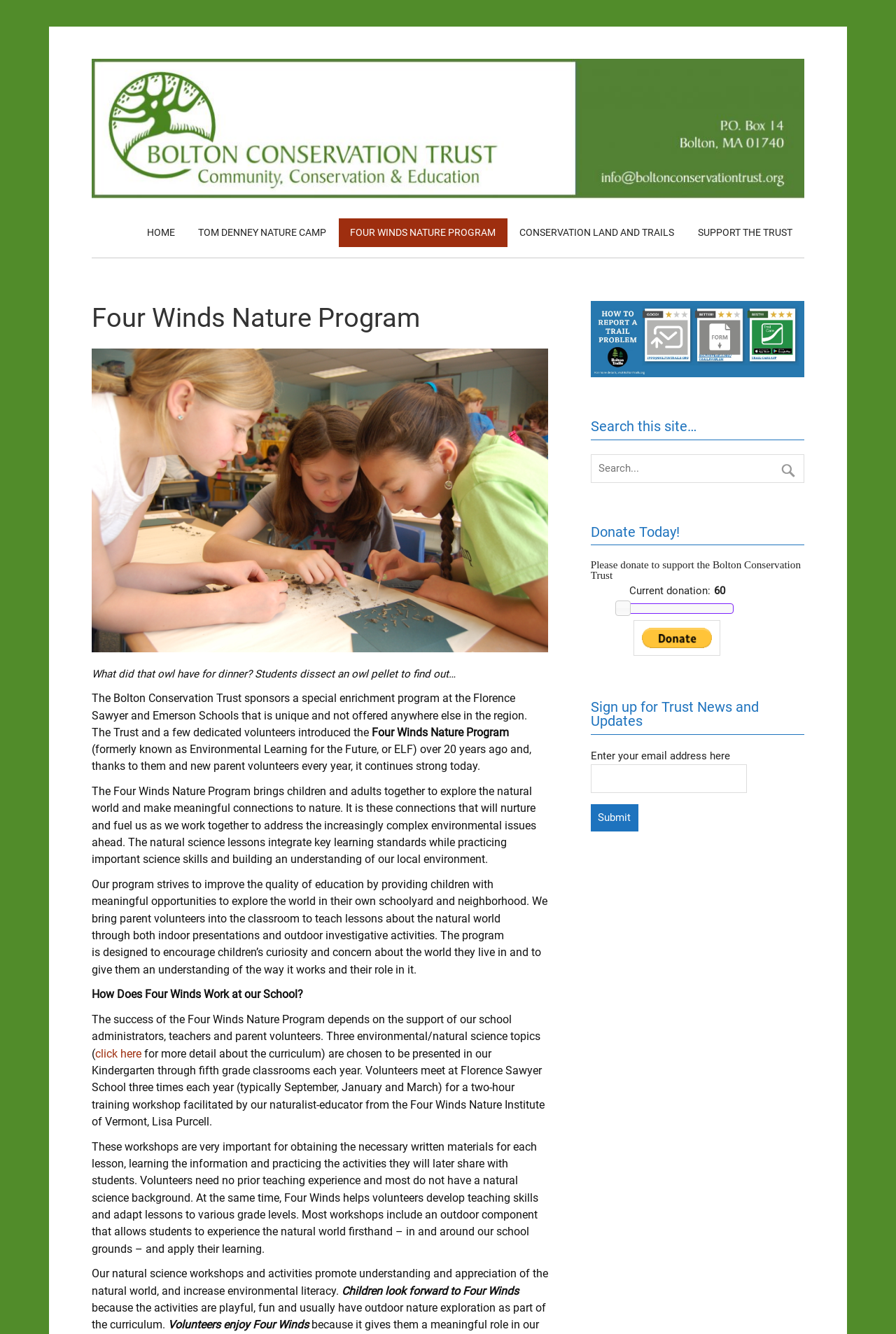What is the purpose of the Four Winds Nature Program?
Give a comprehensive and detailed explanation for the question.

The purpose of the Four Winds Nature Program is to explore the natural world and make meaningful connections to nature, as mentioned in the text 'The Four Winds Nature Program brings children and adults together to explore the natural world and make meaningful connections to nature'.